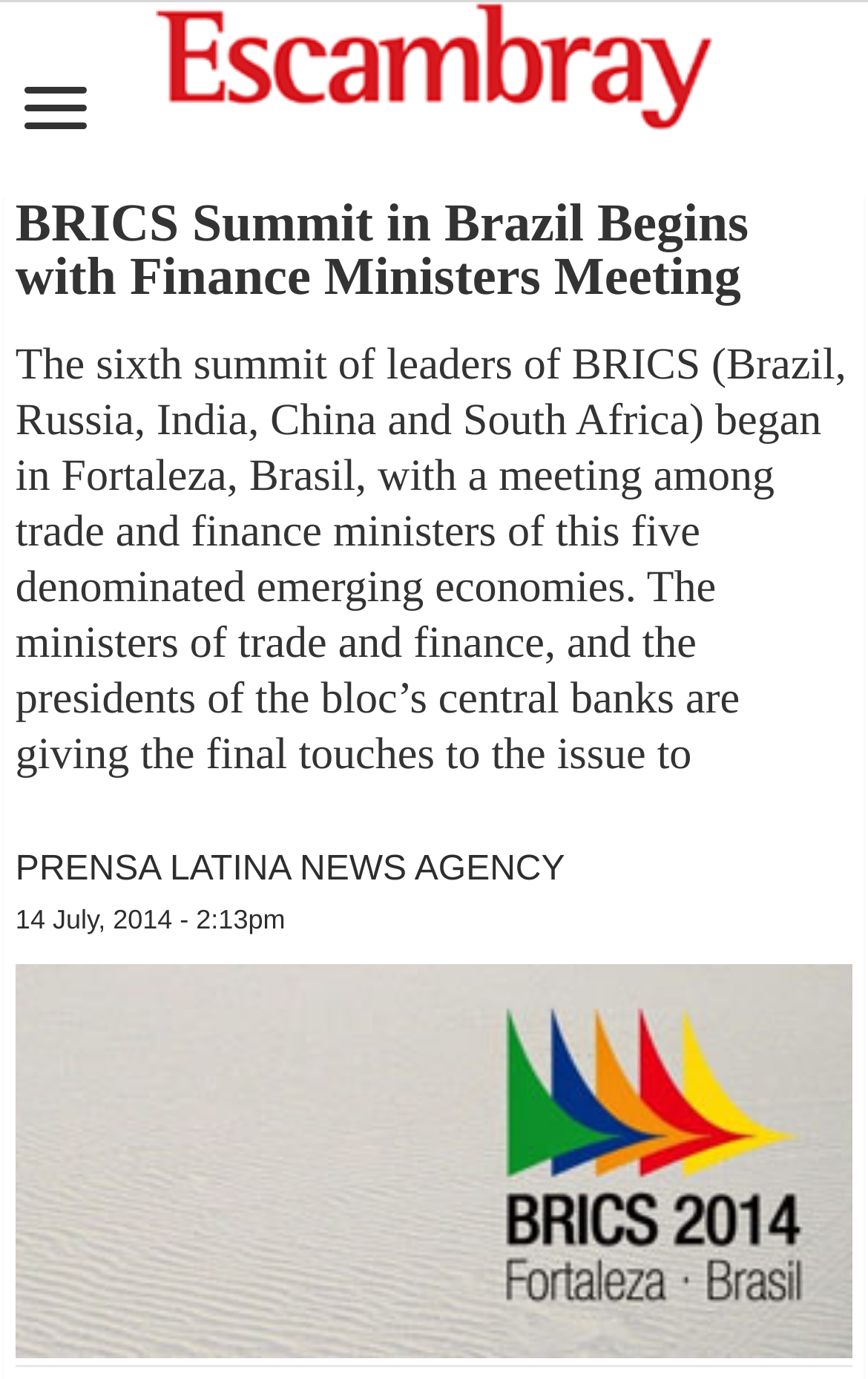Please look at the image and answer the question with a detailed explanation: What is the name of the city where the BRICS Summit is taking place?

I found the answer by reading the StaticText element at coordinates [0.018, 0.247, 0.975, 0.565] which mentions 'Fortaleza, Brasil' as the location of the BRICS Summit.